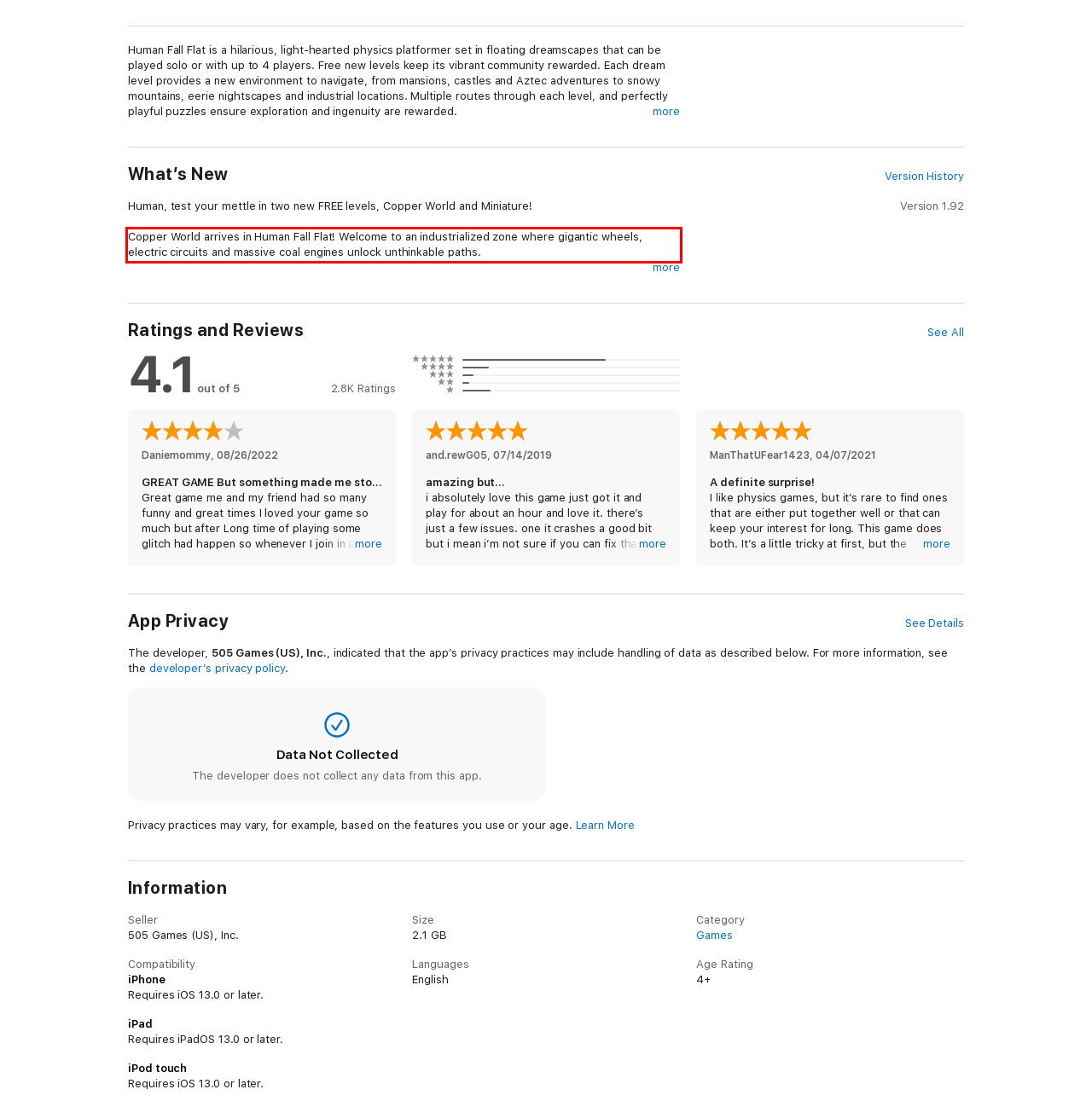Identify the text within the red bounding box on the webpage screenshot and generate the extracted text content.

Copper World arrives in Human Fall Flat! Welcome to an industrialized zone where gigantic wheels, electric circuits and massive coal engines unlock unthinkable paths.